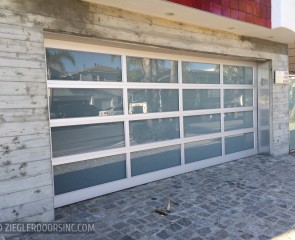What is the primary focus of the design element in this architecture?
Answer the question in as much detail as possible.

The caption suggests that the design element in this architecture focuses on natural light and stylish functionality, as evidenced by the use of reflective surfaces and the emphasis on well-lit settings.